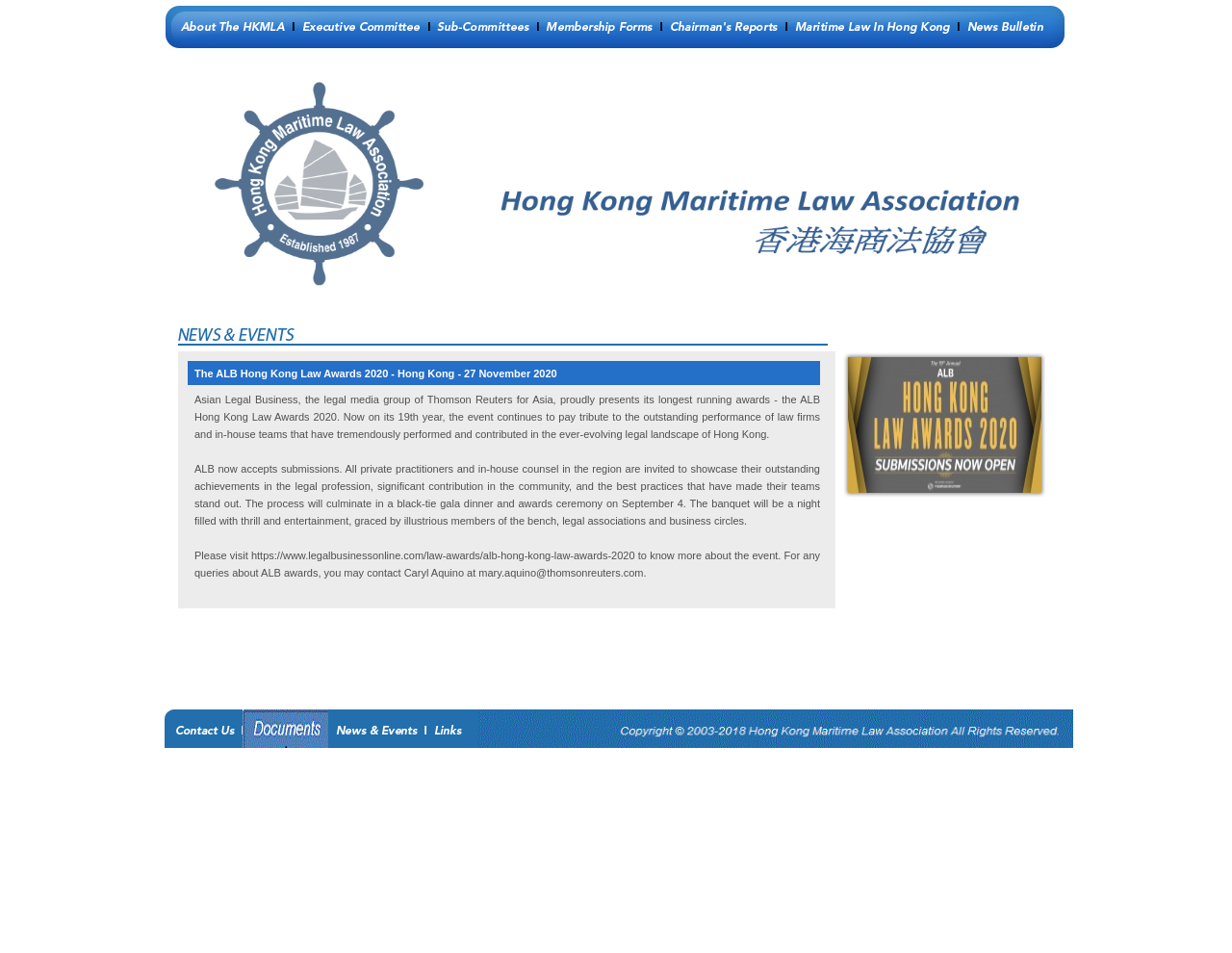Specify the bounding box coordinates of the region I need to click to perform the following instruction: "Get the address of Dyer Library/Saco Museum". The coordinates must be four float numbers in the range of 0 to 1, i.e., [left, top, right, bottom].

None